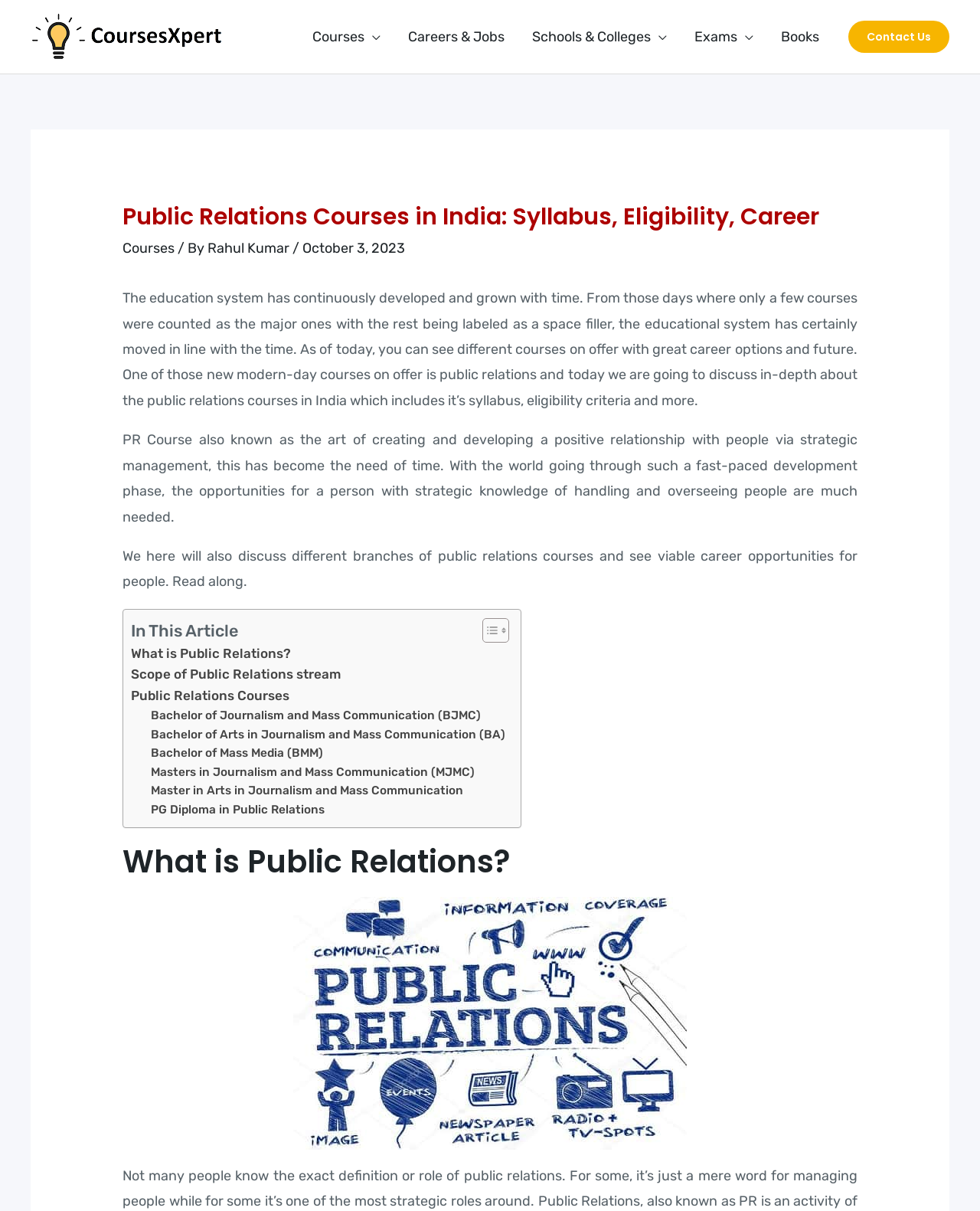What is the image below the 'What is Public Relations?' heading?
Provide a detailed answer to the question, using the image to inform your response.

The image below the 'What is Public Relations?' heading is described as 'Public Relations Course India', which suggests that it is an image related to public relations courses in India.